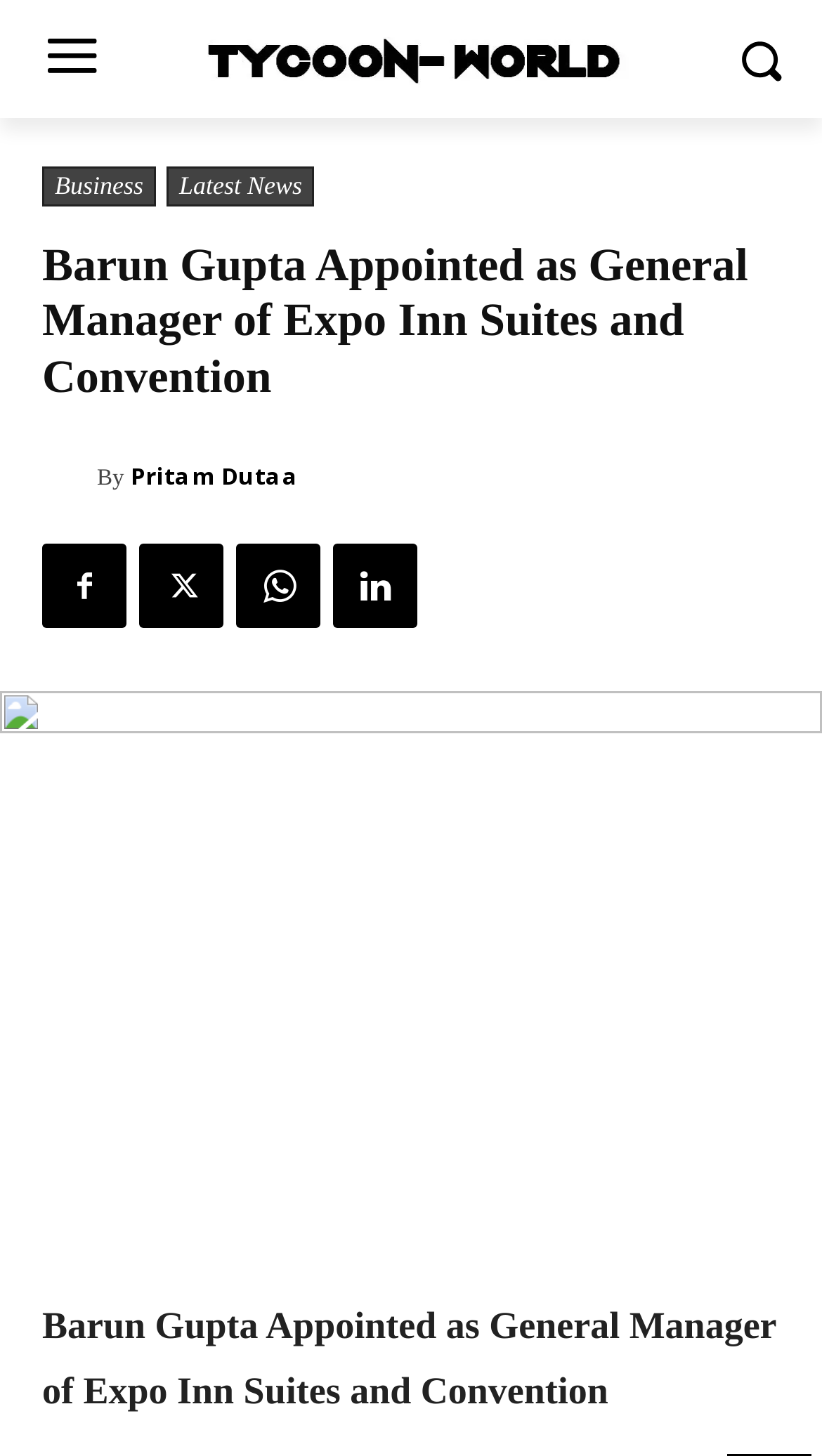Based on the element description, predict the bounding box coordinates (top-left x, top-left y, bottom-right x, bottom-right y) for the UI element in the screenshot: Facebook

[0.051, 0.374, 0.154, 0.432]